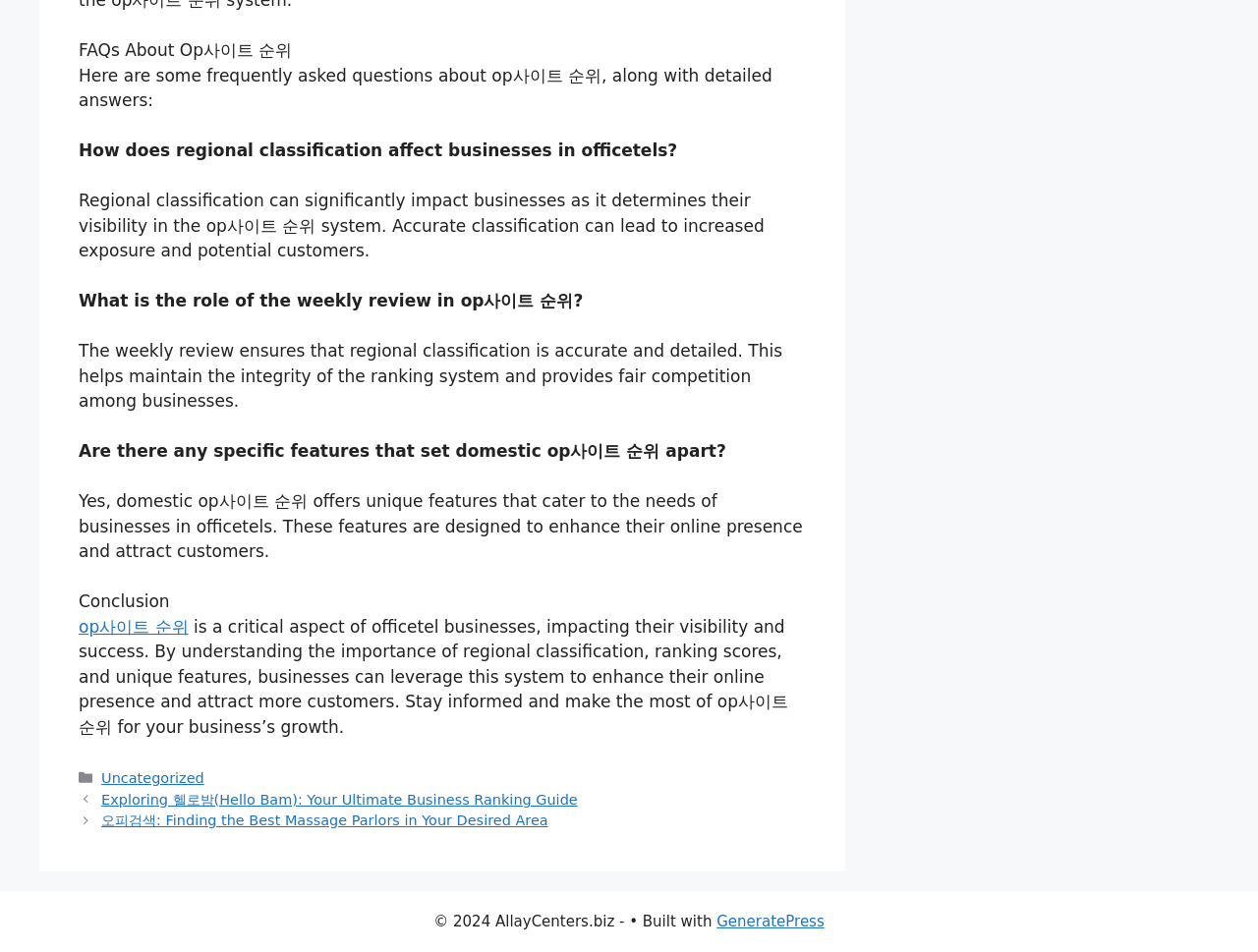What is the impact of regional classification on businesses?
Answer with a single word or short phrase according to what you see in the image.

Affects visibility